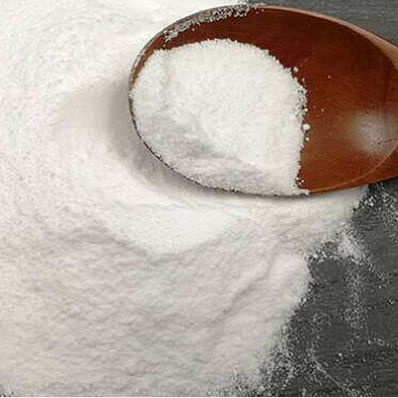What is the purpose of malic acid in the food industry?
Please utilize the information in the image to give a detailed response to the question.

According to the caption, malic acid plays a crucial role as a flavor enhancer and preservative in the food and beverages industry, which suggests that its purpose is to enhance flavor and preserve food products.